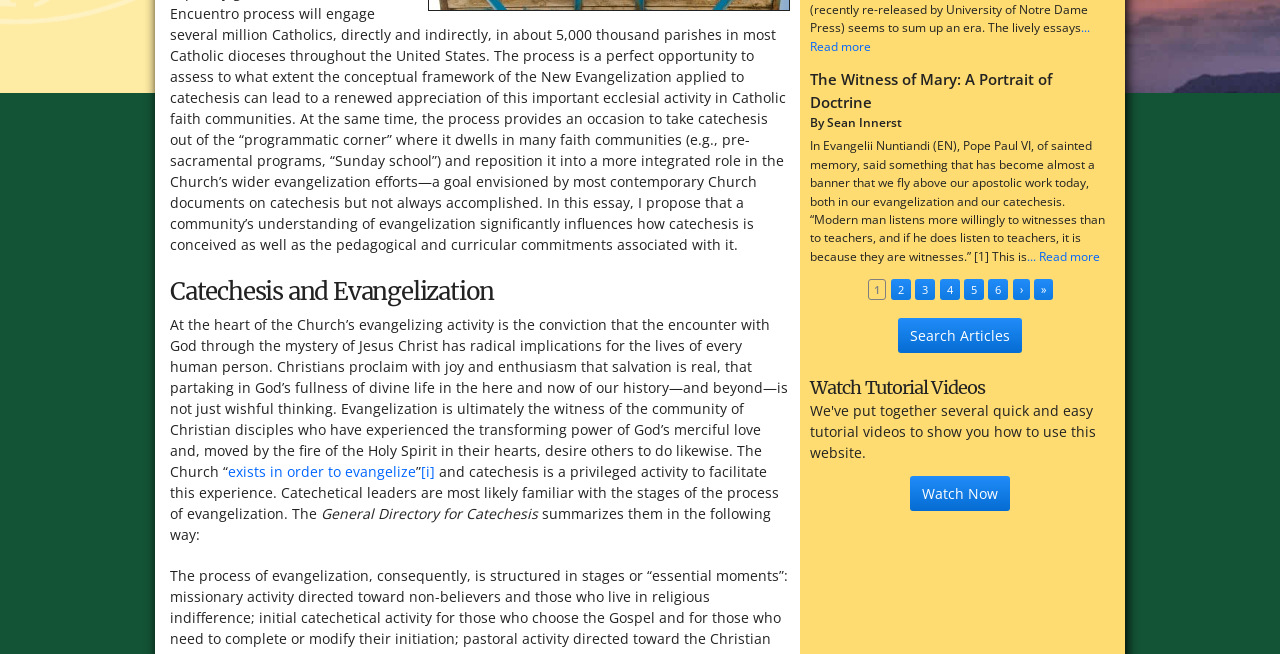From the webpage screenshot, predict the bounding box of the UI element that matches this description: "Search Articles".

[0.702, 0.486, 0.798, 0.539]